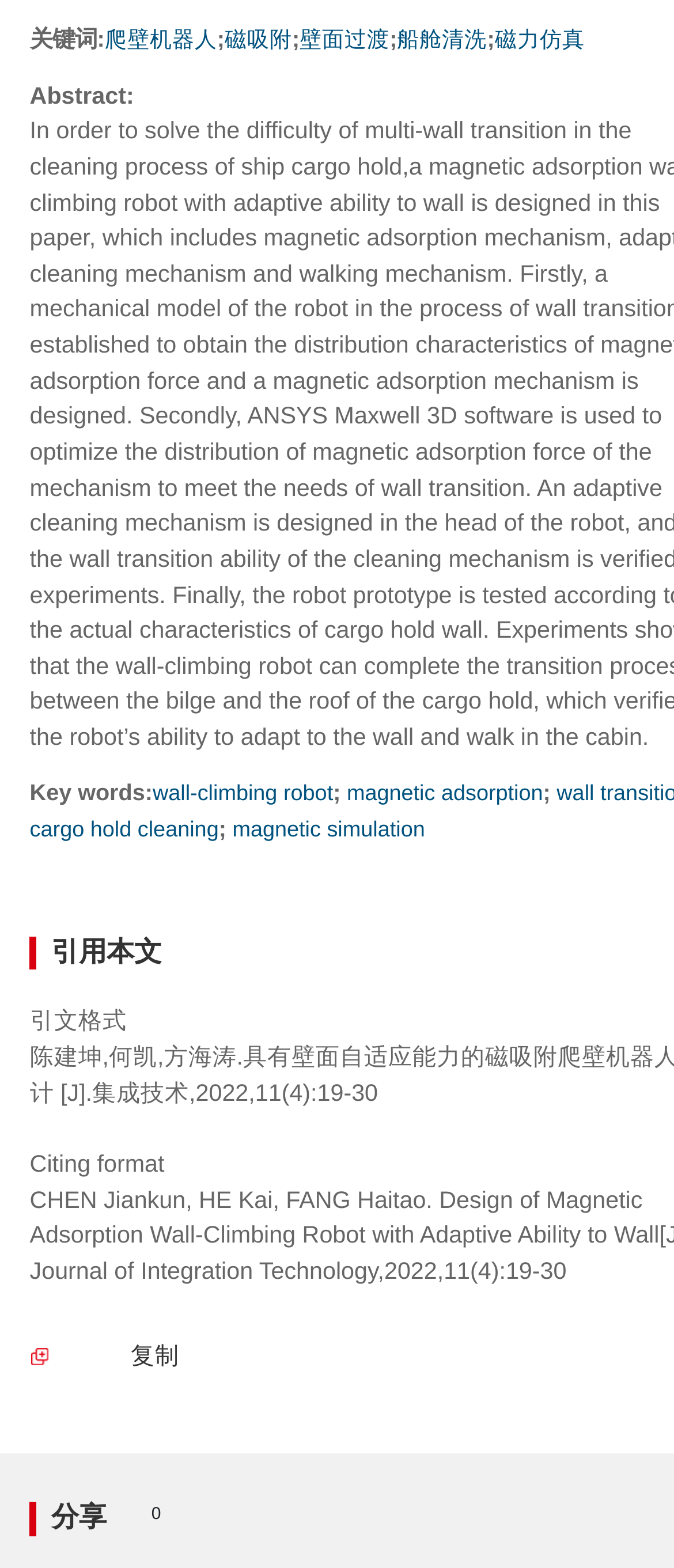How many citation formats are provided?
Provide an in-depth answer to the question, covering all aspects.

I found two static text elements labeled '引文格式' and 'Citing format' which suggest that there are two citation formats provided on the webpage.